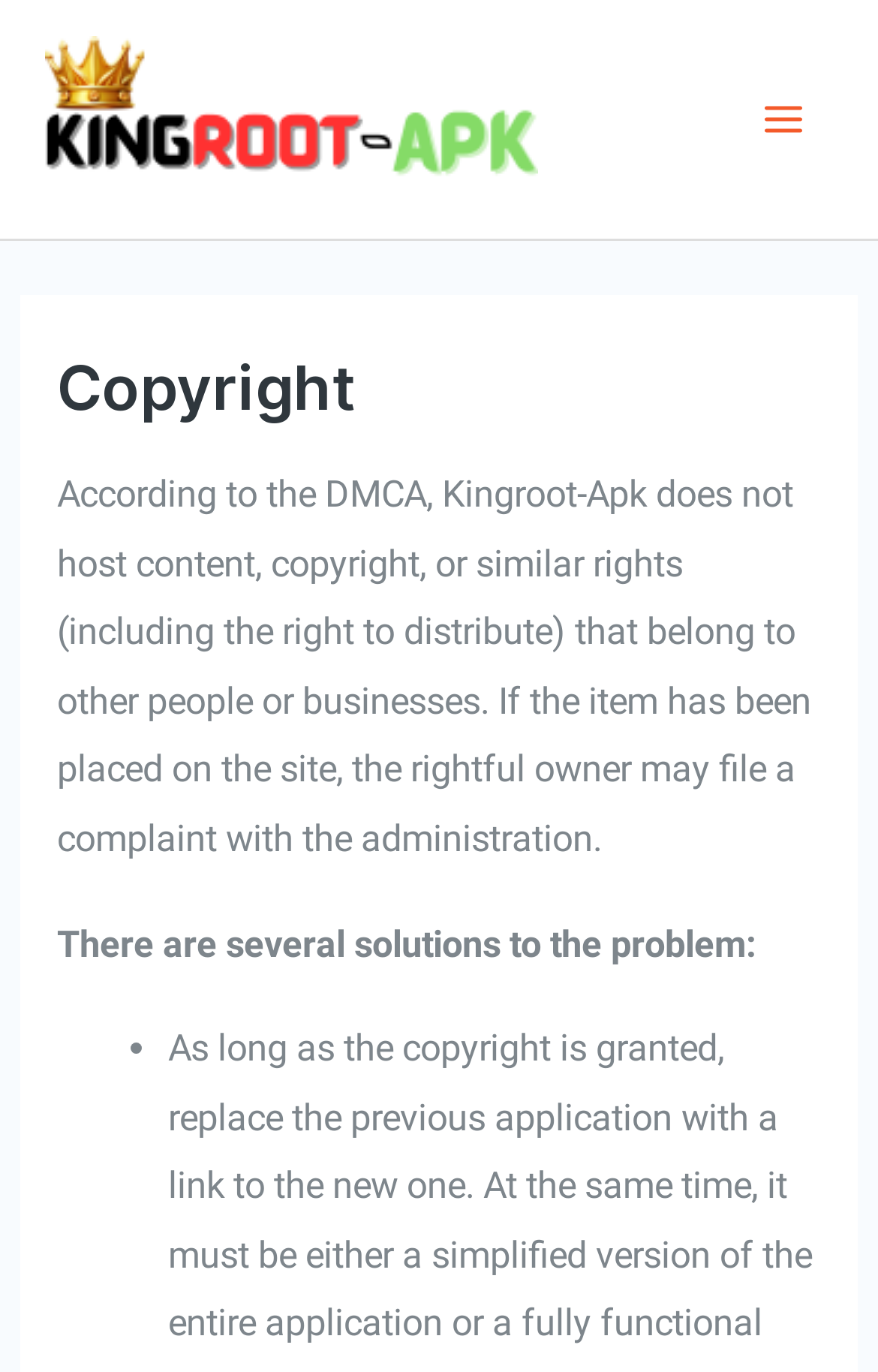What is the purpose of the website?
Please answer the question with as much detail and depth as you can.

The purpose of the website can be inferred from the static text element that explains the website's stance on copyright and the DMCA, indicating that the website is focused on providing information about copyright and related issues.